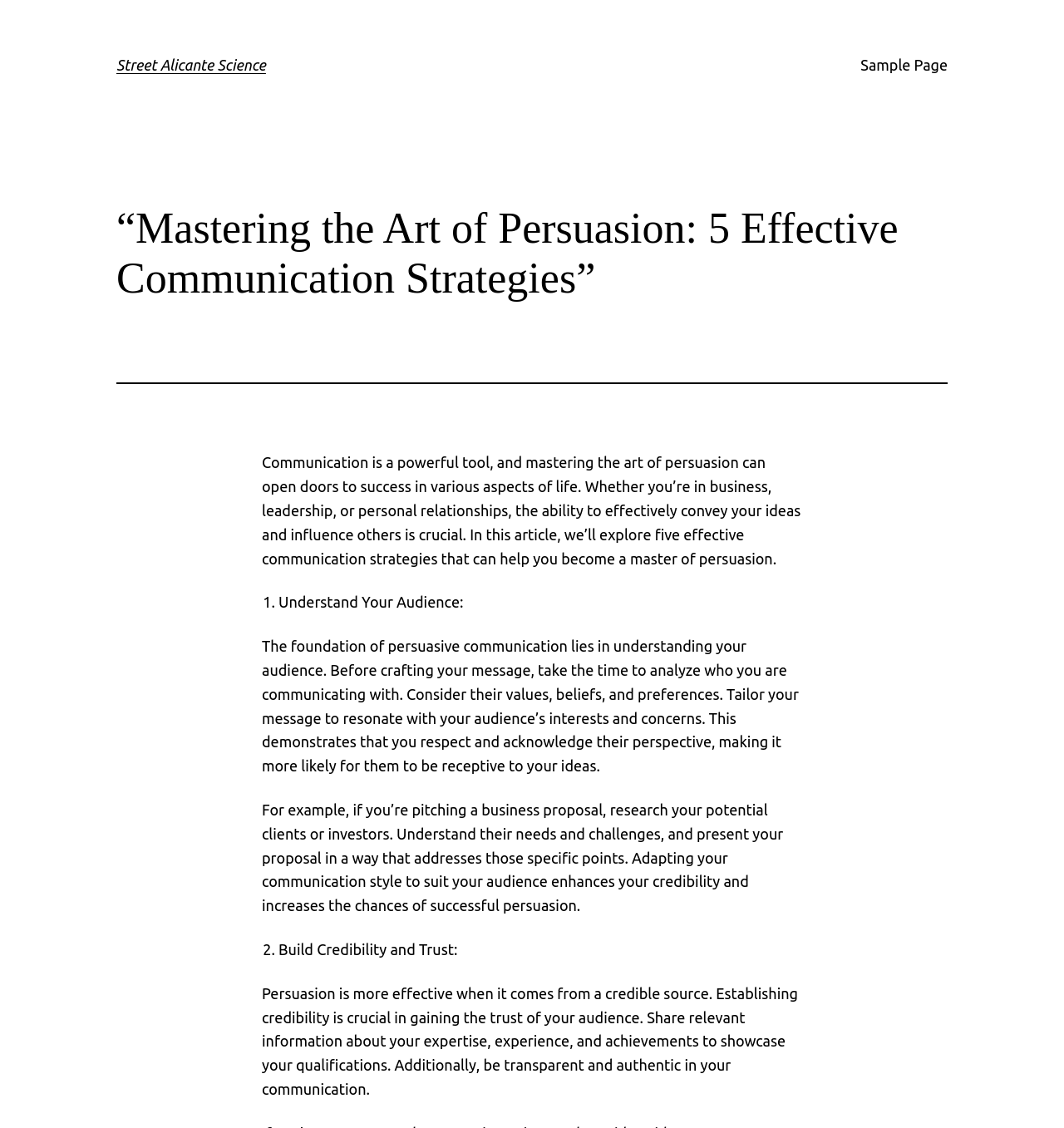Predict the bounding box of the UI element based on this description: "Street Alicante Science".

[0.109, 0.05, 0.25, 0.065]